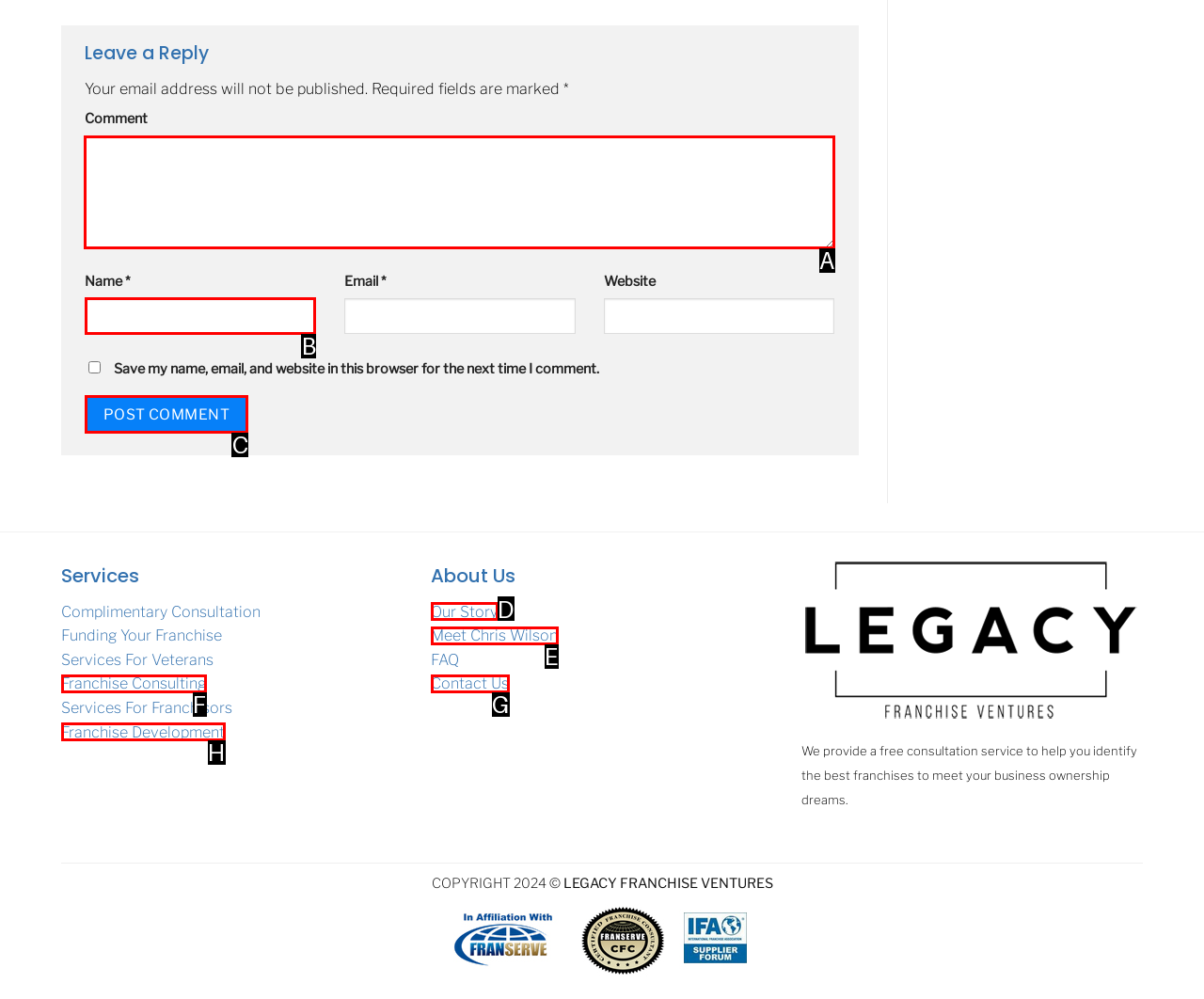Point out the correct UI element to click to carry out this instruction: Leave a comment
Answer with the letter of the chosen option from the provided choices directly.

A